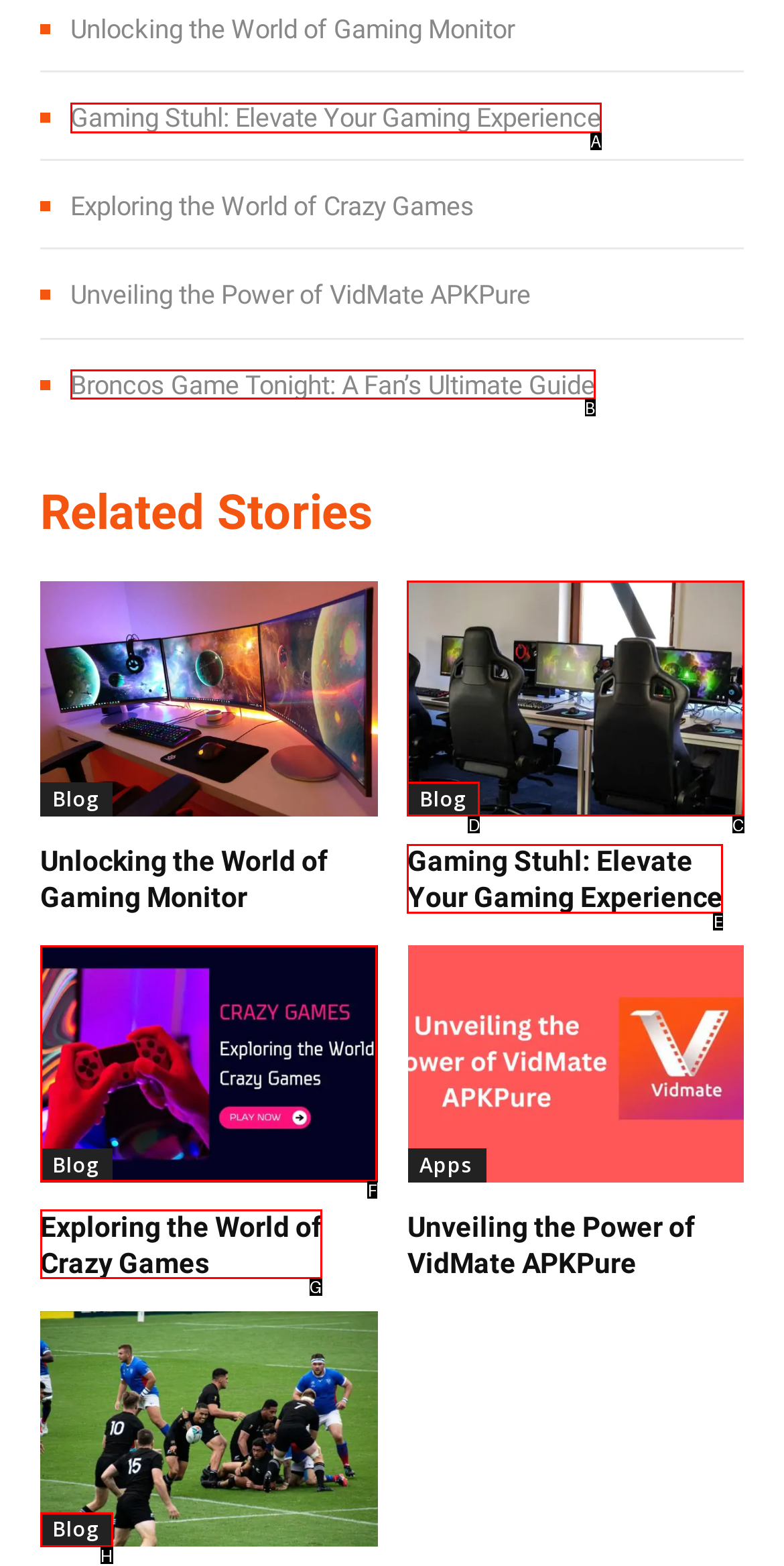Identify the correct lettered option to click in order to perform this task: Check out 'Broncos Game Tonight: A Fan’s Ultimate Guide'. Respond with the letter.

B